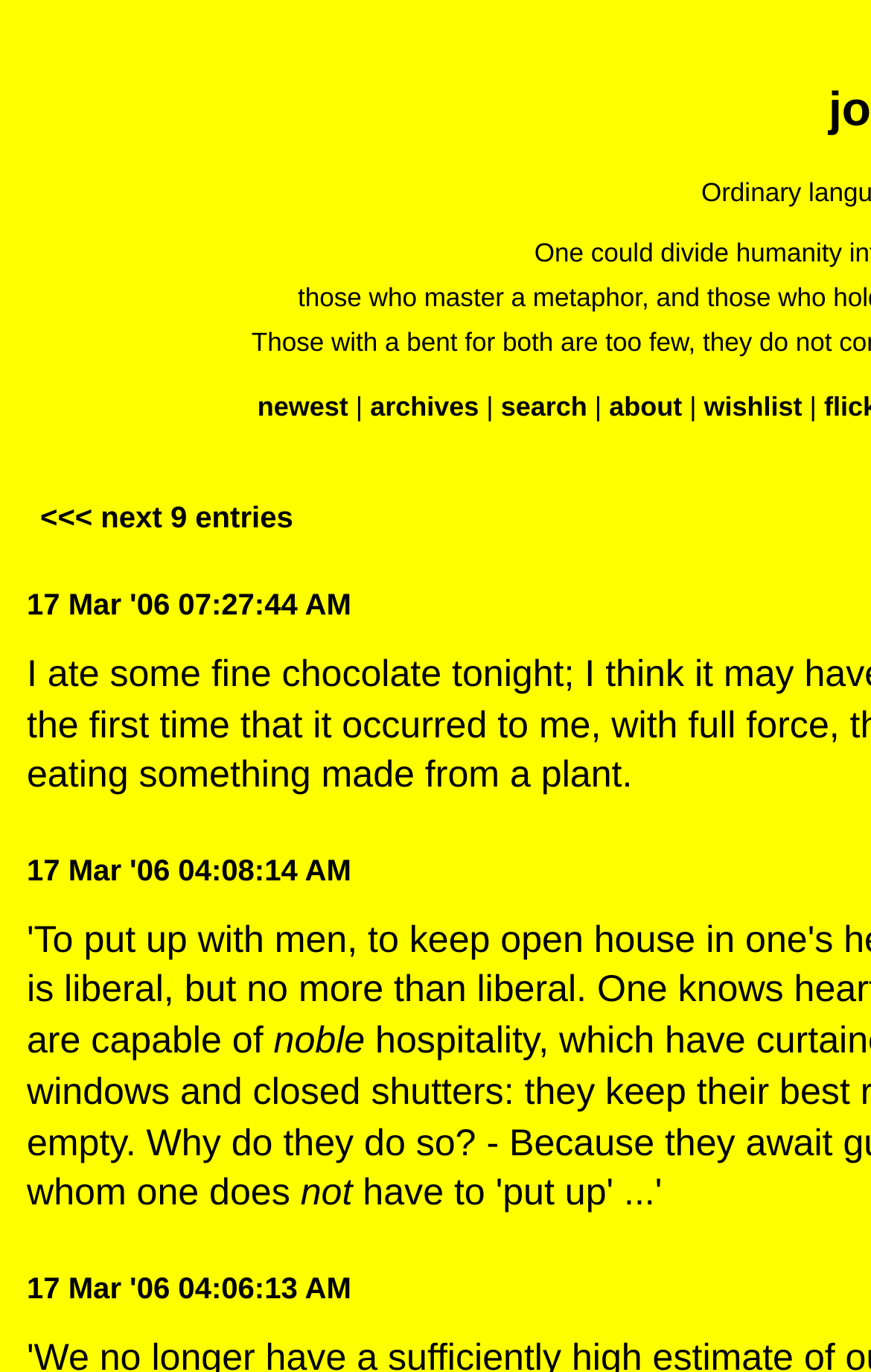Locate the bounding box coordinates of the UI element described by: "aria-label="Primary"". Provide the coordinates as four float numbers between 0 and 1, formatted as [left, top, right, bottom].

None